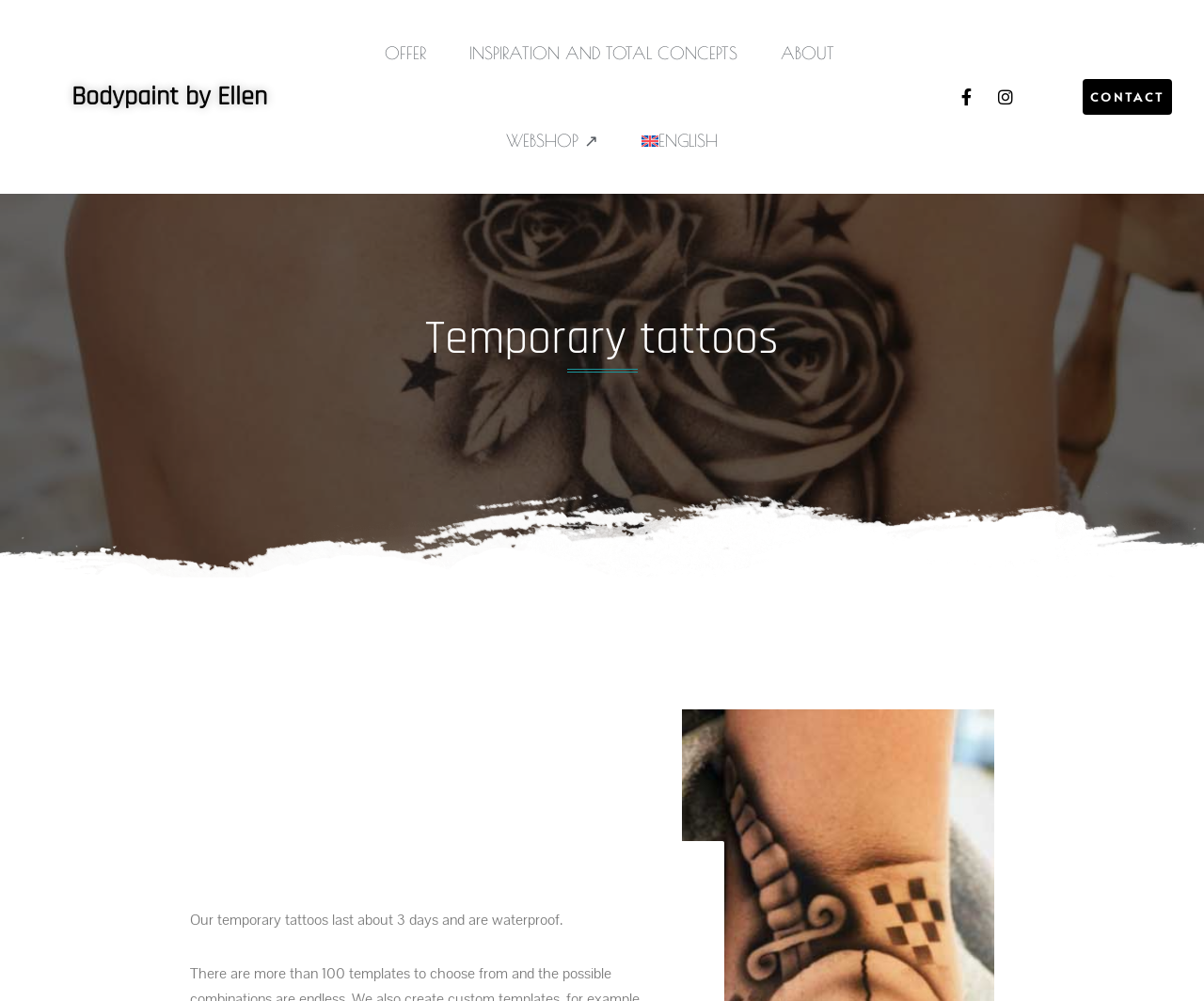Respond with a single word or phrase to the following question:
How many links are there in the top navigation bar?

5